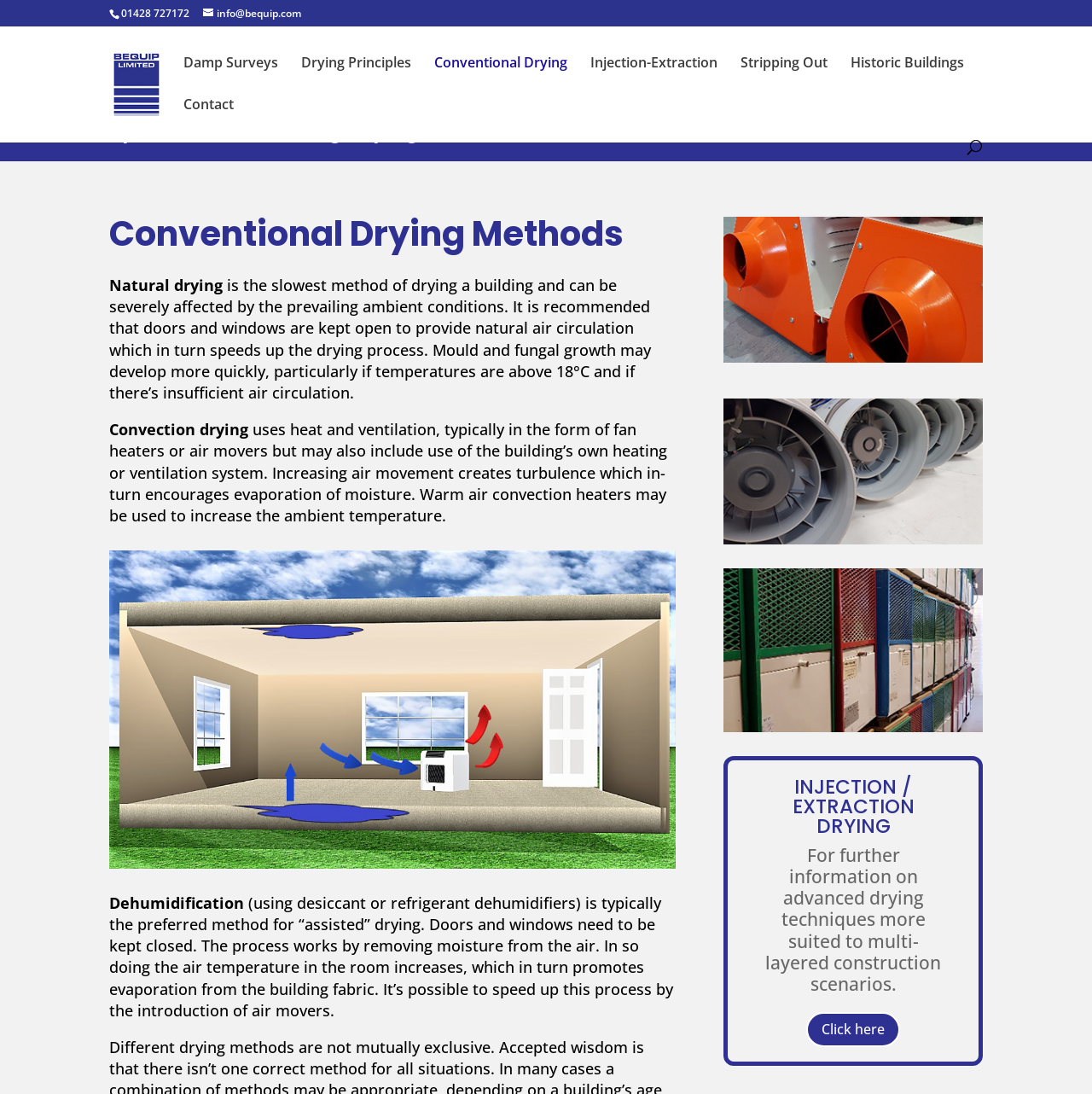What is the link at the top right corner?
Use the image to answer the question with a single word or phrase.

Contact